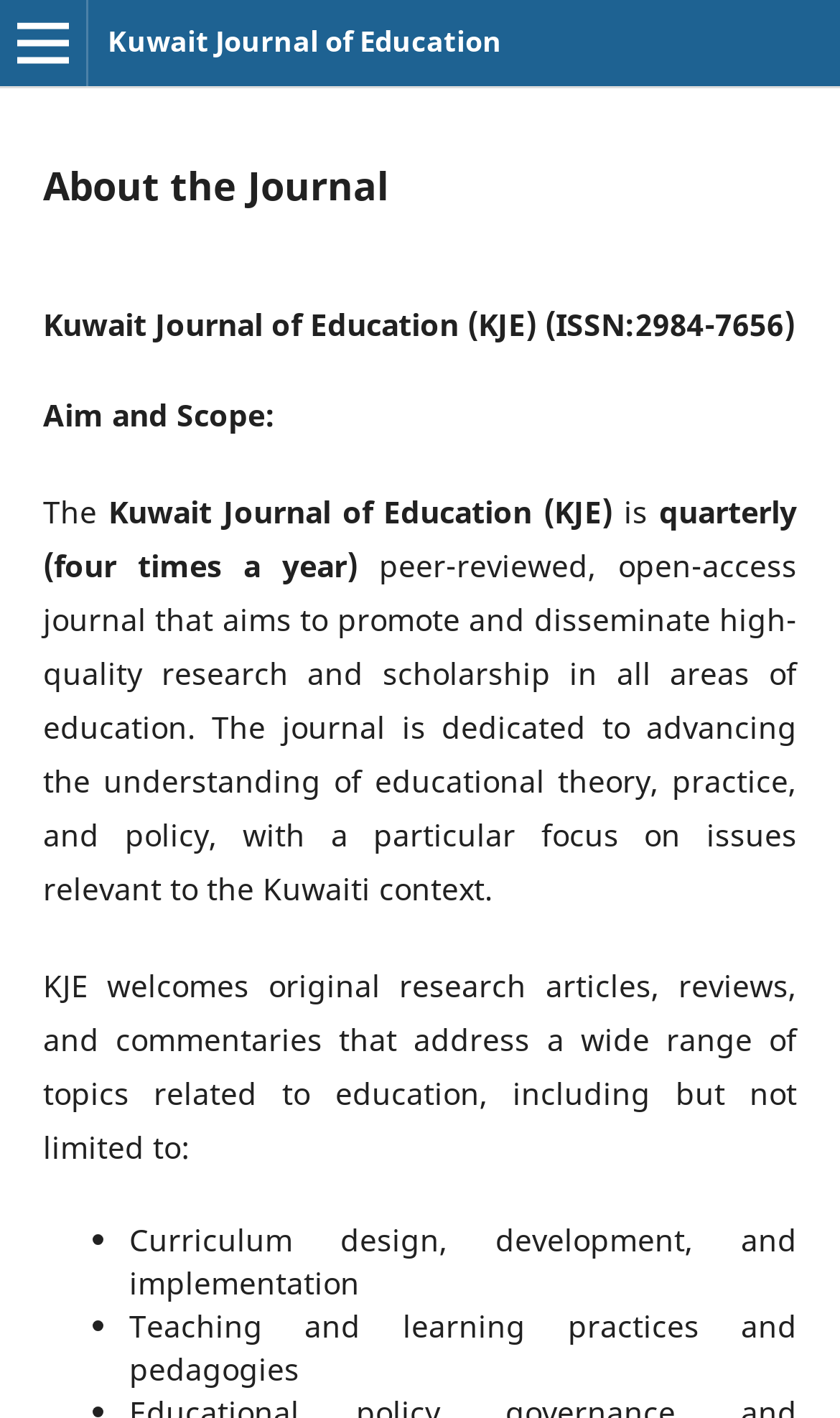Convey a detailed summary of the webpage, mentioning all key elements.

The webpage is about the Kuwait Journal of Education, a quarterly, peer-reviewed, open-access journal. At the top left corner, there is a button to open a menu. Next to it, on the top center, is a link to the journal's main page. 

Below the link, there are two headings, "About the Journal" and "Kuwait Journal of Education (KJE) (ISSN:2984-7656)". Under these headings, there is a section describing the aim and scope of the journal. This section starts with the text "Aim and Scope:" and is followed by a paragraph explaining that the journal aims to promote and disseminate high-quality research and scholarship in all areas of education, with a focus on issues relevant to the Kuwaiti context.

The paragraph is divided into several lines of text, with the journal's name, "Kuwait Journal of Education (KJE)", mentioned in the middle. The text also mentions that the journal welcomes original research articles, reviews, and commentaries on a wide range of topics related to education.

Below this paragraph, there is a list of topics related to education, marked with bullet points. The list includes "Curriculum design, development, and implementation" and "Teaching and learning practices and pedagogies".